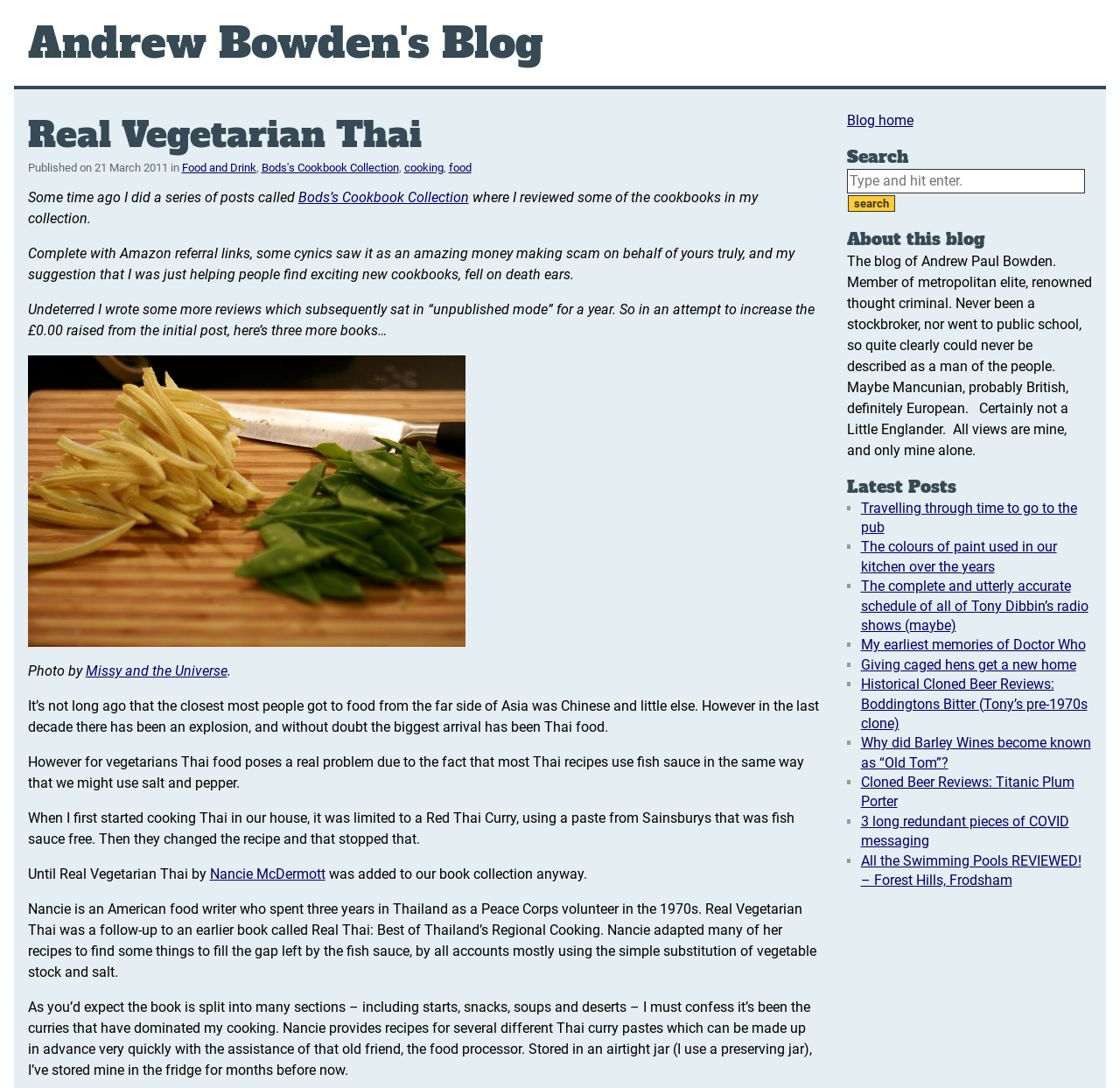Respond to the following question with a brief word or phrase:
Who is the author of this blog?

Andrew Paul Bowden